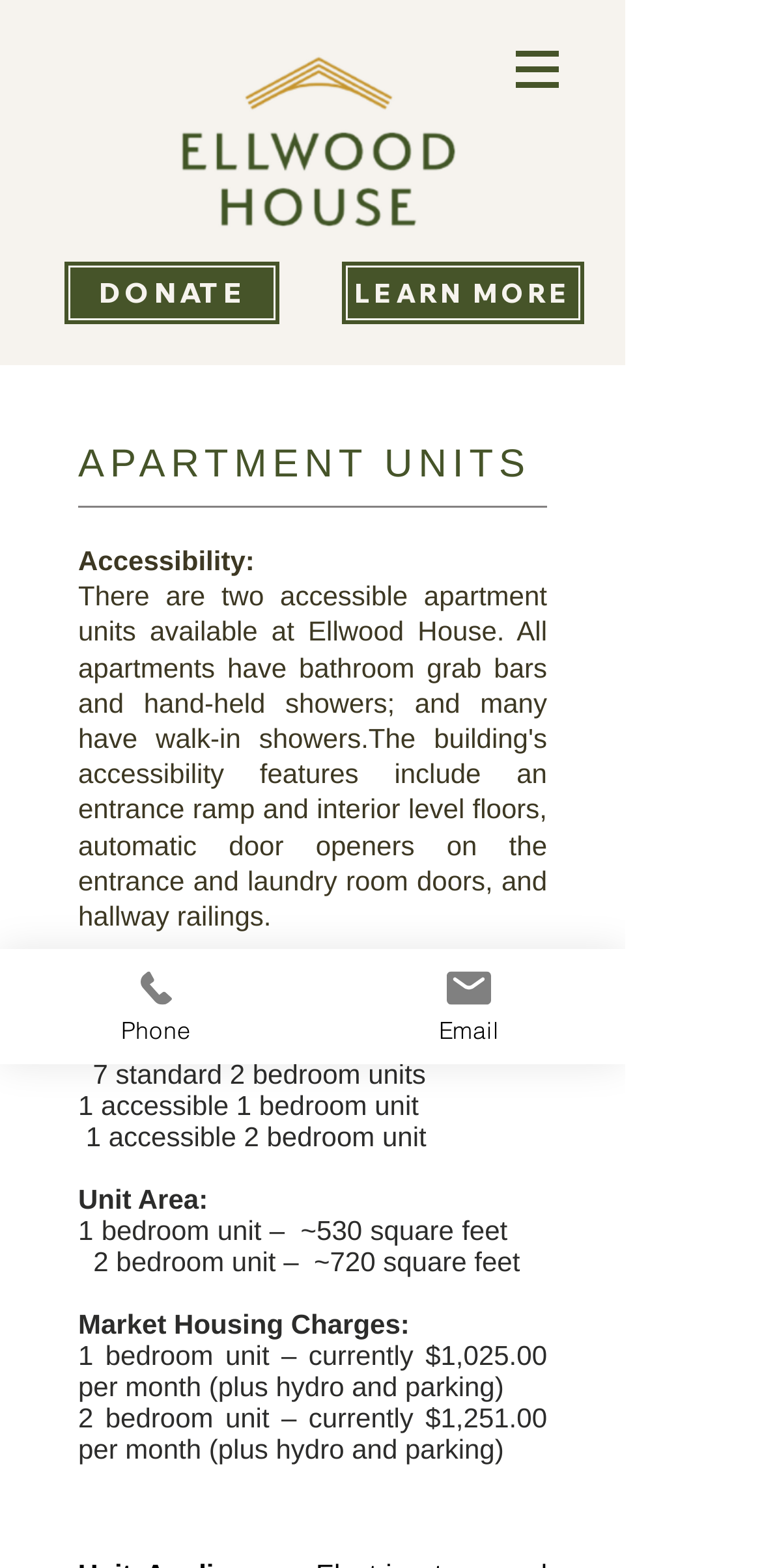How many standard 1 bedroom units are available?
Please provide a single word or phrase in response based on the screenshot.

21